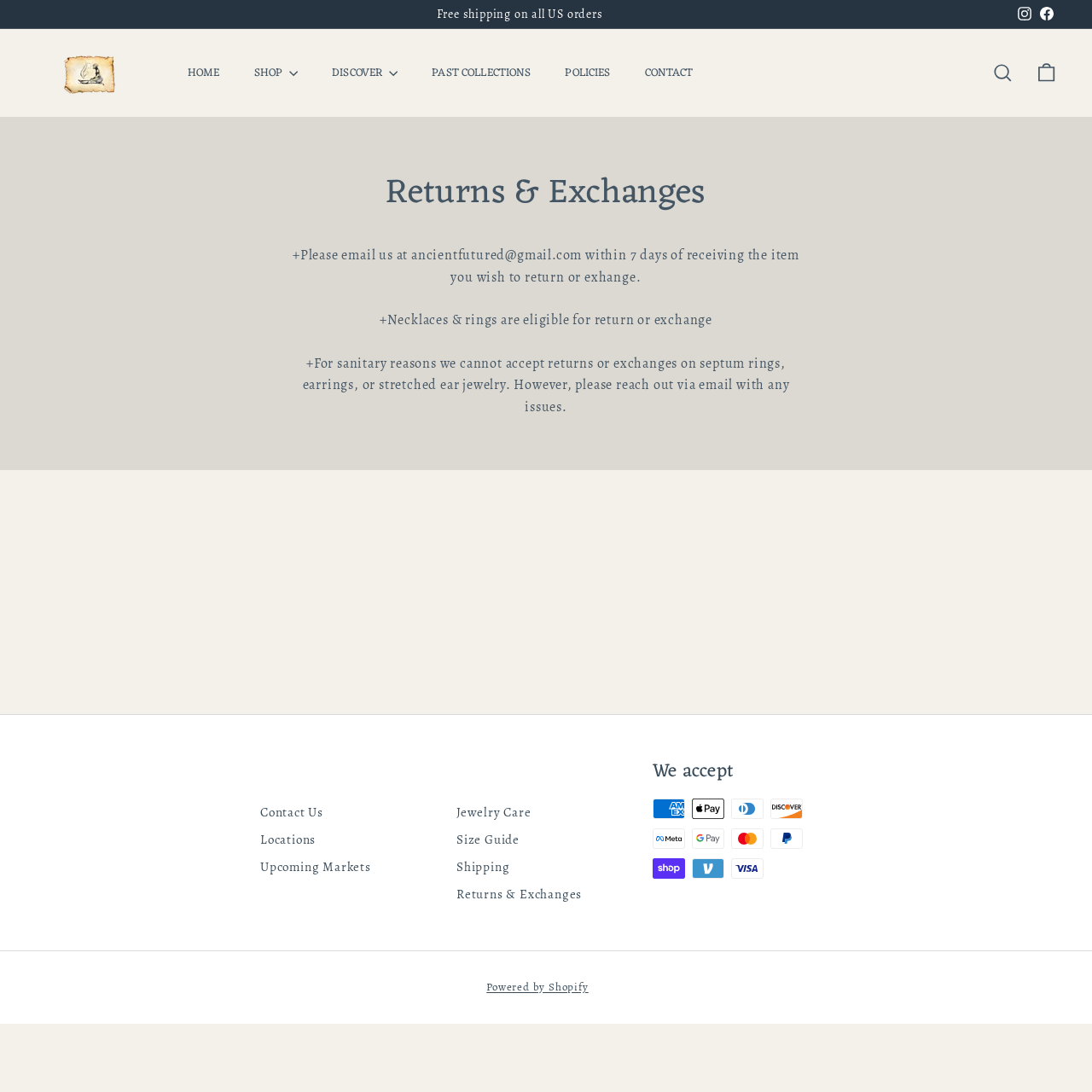What is the name of the website?
Refer to the image and provide a one-word or short phrase answer.

Ancient Future Designs